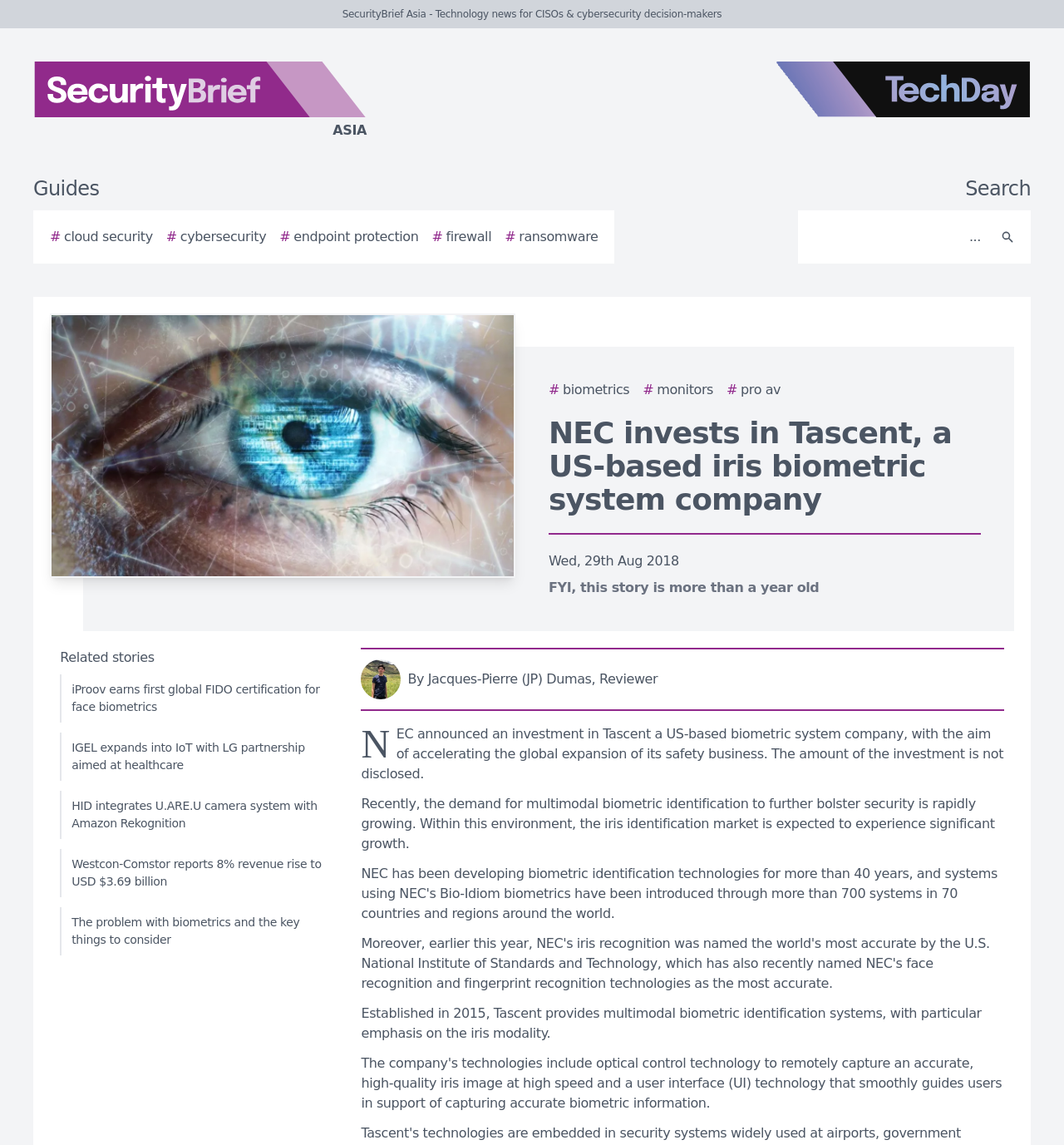What is the expected trend in the iris identification market?
Based on the image, answer the question with a single word or brief phrase.

Significant growth